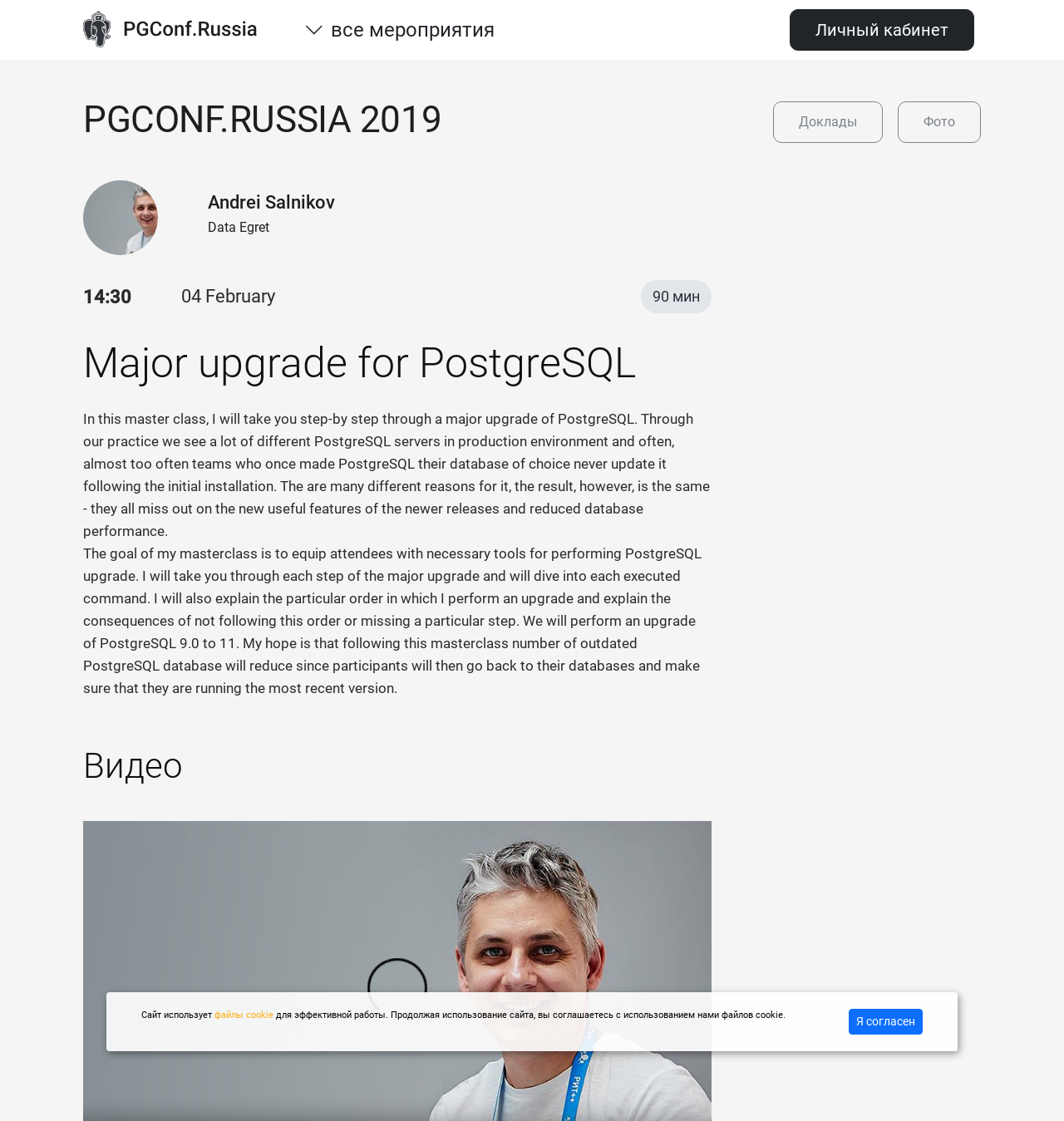Illustrate the webpage's structure and main components comprehensively.

The webpage is about PgConf.Russia 2019, a Russian international PostgreSQL bilingual conference. At the top left corner, there is a logo image with a link labeled "Лого". Next to it, there is a button labeled "все мероприятия" which is expanded. On the top right corner, there is another button labeled "Личный кабинет".

Below the top navigation, there are three links: "PGCONF.RUSSIA 2019", "Доклады", and "Фото", aligned horizontally. Underneath these links, there is an image of Andrei Salnikov, followed by a text "Data Egret" and a timestamp "14:30, 04 February".

The main content of the webpage is a master class description, titled "Major upgrade for PostgreSQL". The description is divided into two paragraphs, explaining the purpose and goals of the master class, which is to equip attendees with necessary tools for performing PostgreSQL upgrade. The text is quite detailed, explaining the steps and consequences of not following the upgrade process.

Below the master class description, there is a heading "Видео". At the bottom of the webpage, there is a notice about the site using cookies, with a link to learn more about it, and a button to agree to the terms.

Overall, the webpage appears to be a conference webpage, providing information about a specific master class and other related links and resources.